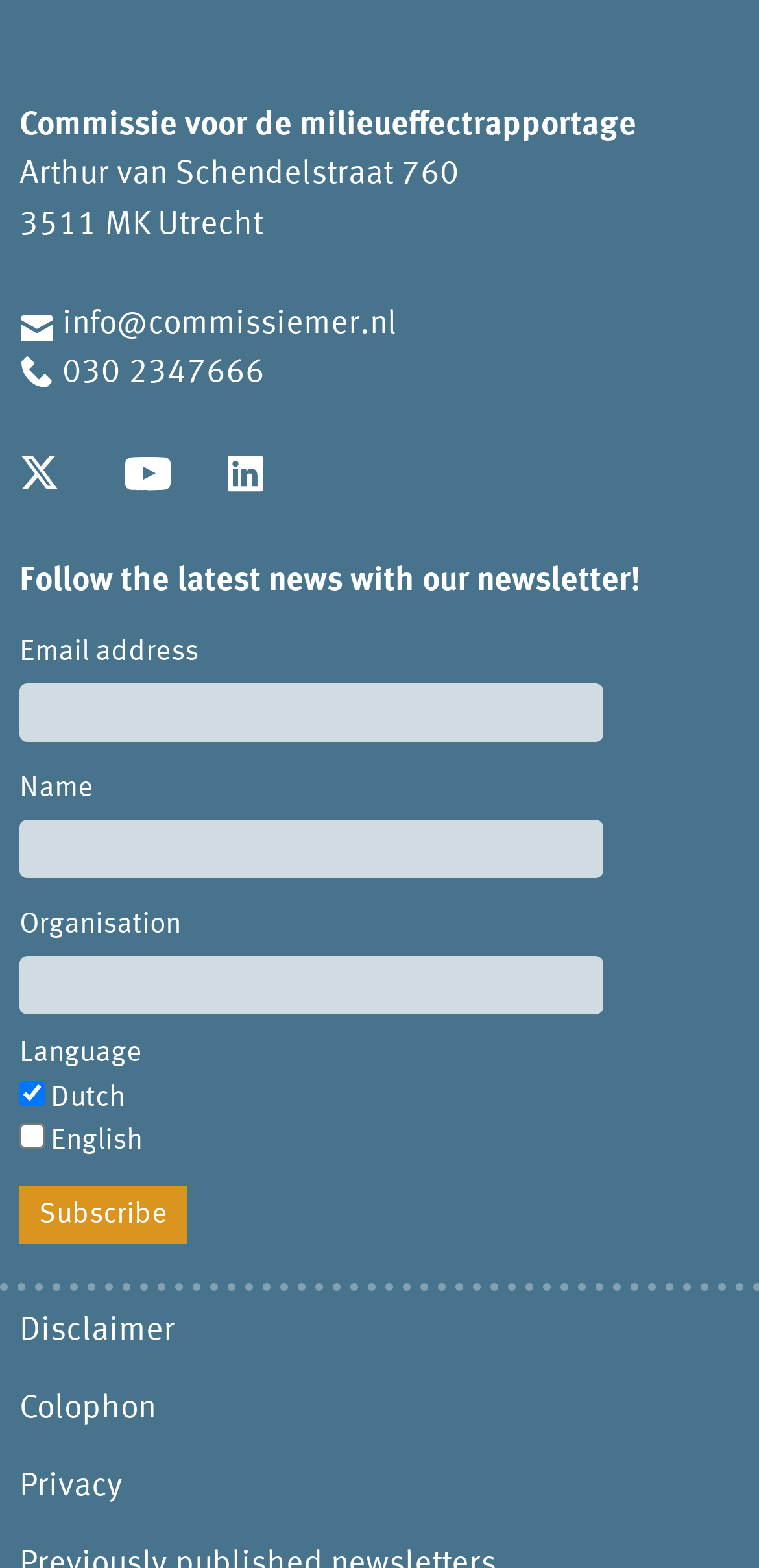Pinpoint the bounding box coordinates of the element to be clicked to execute the instruction: "Enter email address".

[0.026, 0.436, 0.795, 0.474]